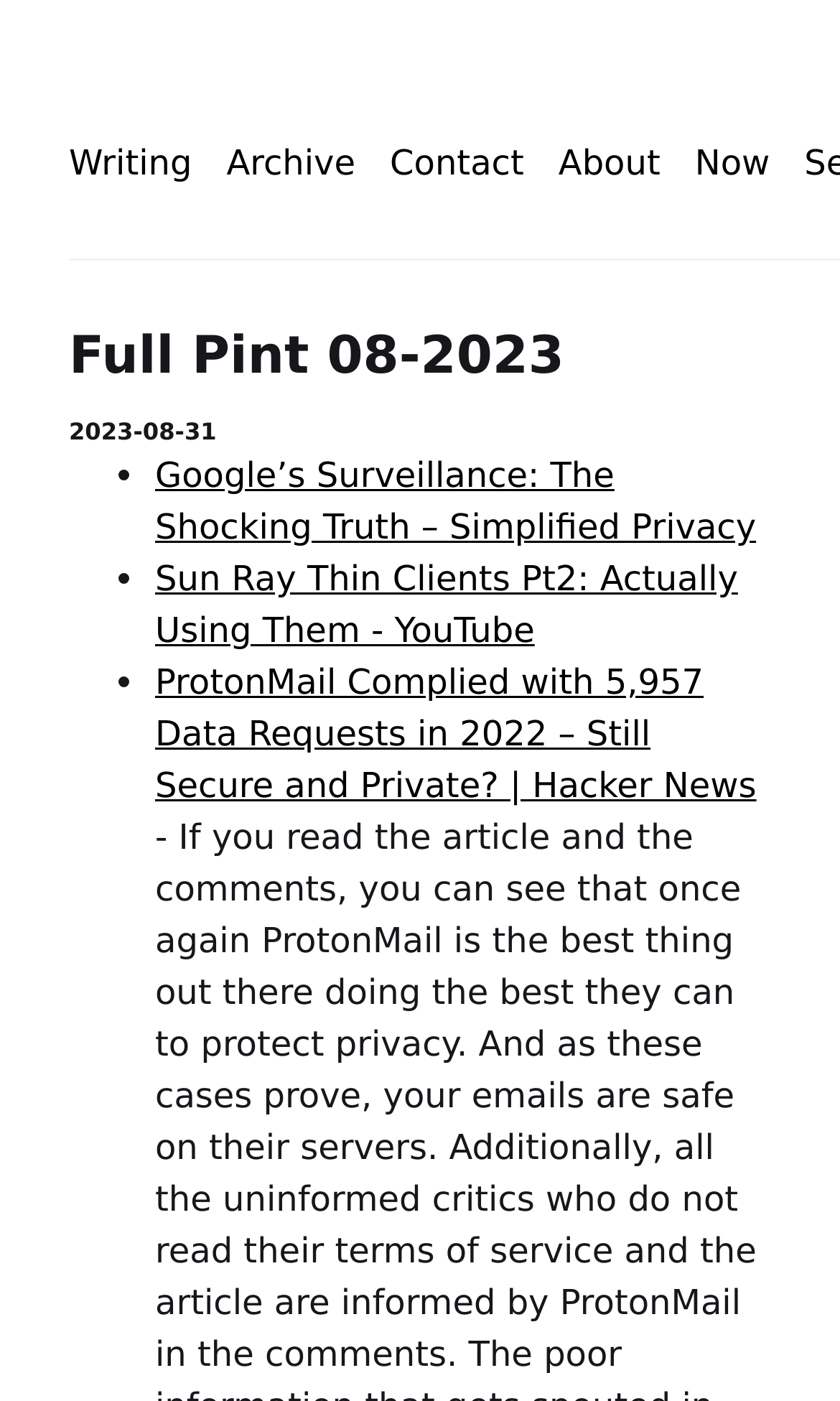Please specify the bounding box coordinates of the clickable region necessary for completing the following instruction: "Visit the 'Google’s Surveillance: The Shocking Truth – Simplified Privacy' article". The coordinates must consist of four float numbers between 0 and 1, i.e., [left, top, right, bottom].

[0.185, 0.325, 0.9, 0.391]